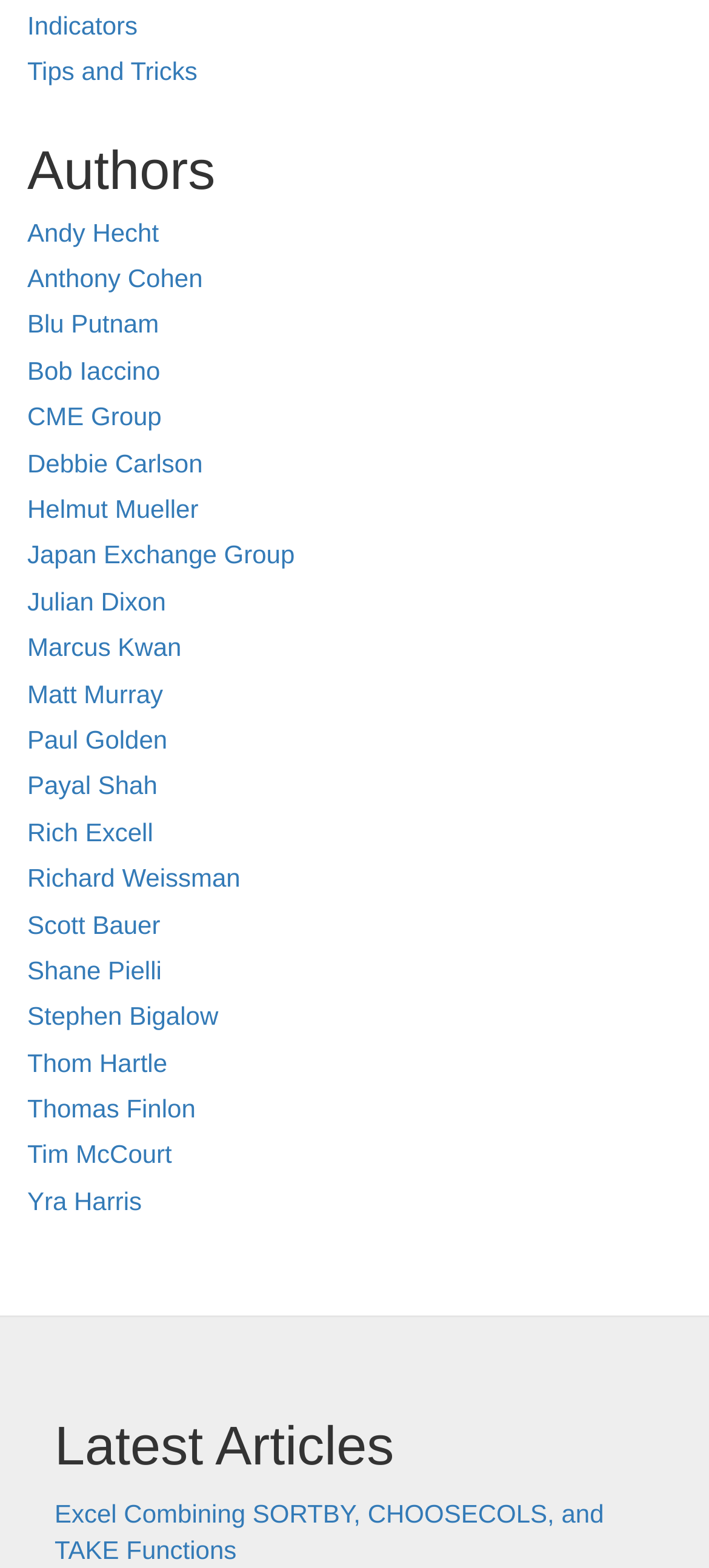Determine the bounding box coordinates for the area that needs to be clicked to fulfill this task: "Click on Indicators". The coordinates must be given as four float numbers between 0 and 1, i.e., [left, top, right, bottom].

[0.038, 0.007, 0.194, 0.025]